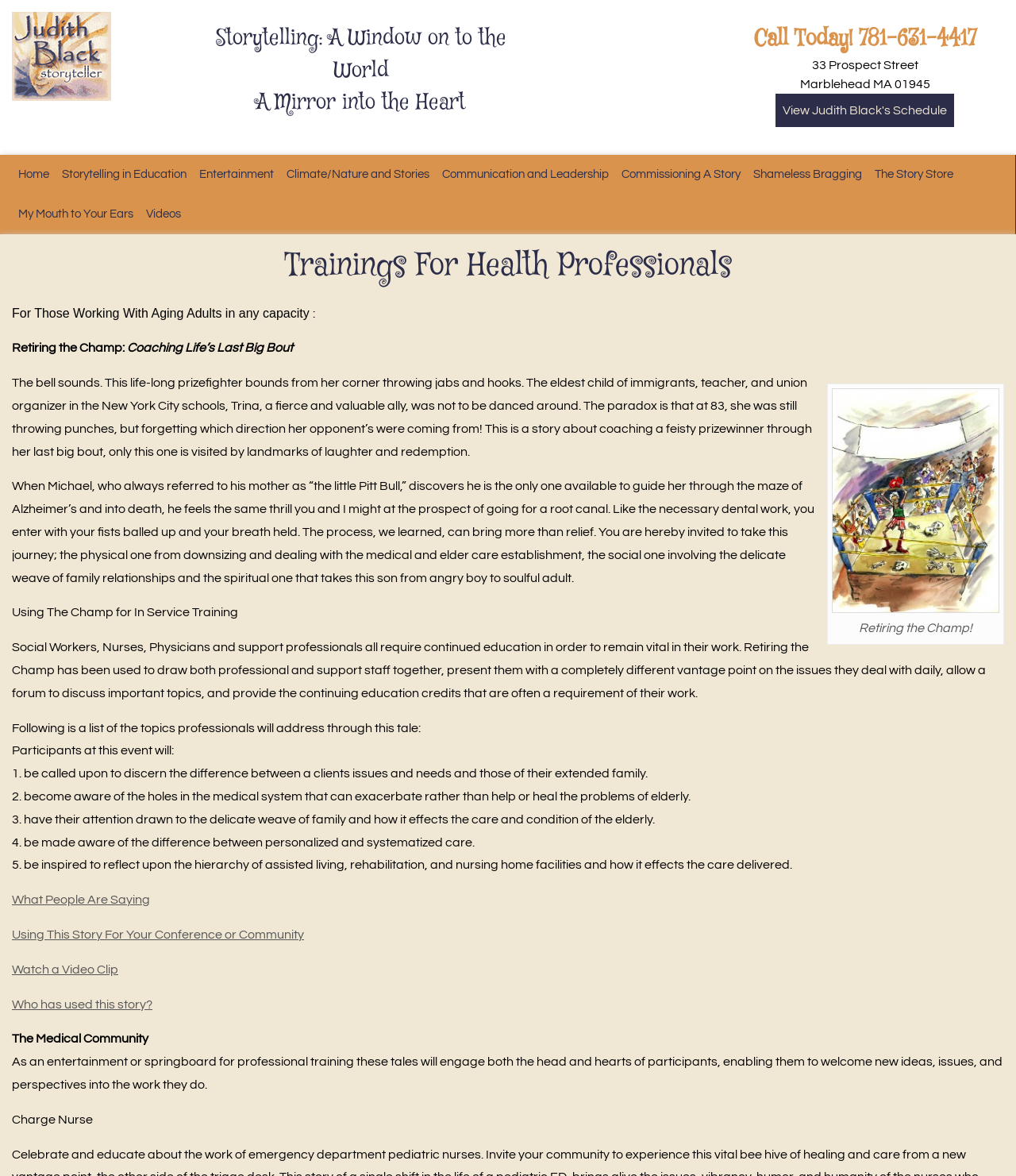What is the phone number to call for inquiries?
Examine the image and give a concise answer in one word or a short phrase.

781-631-4417